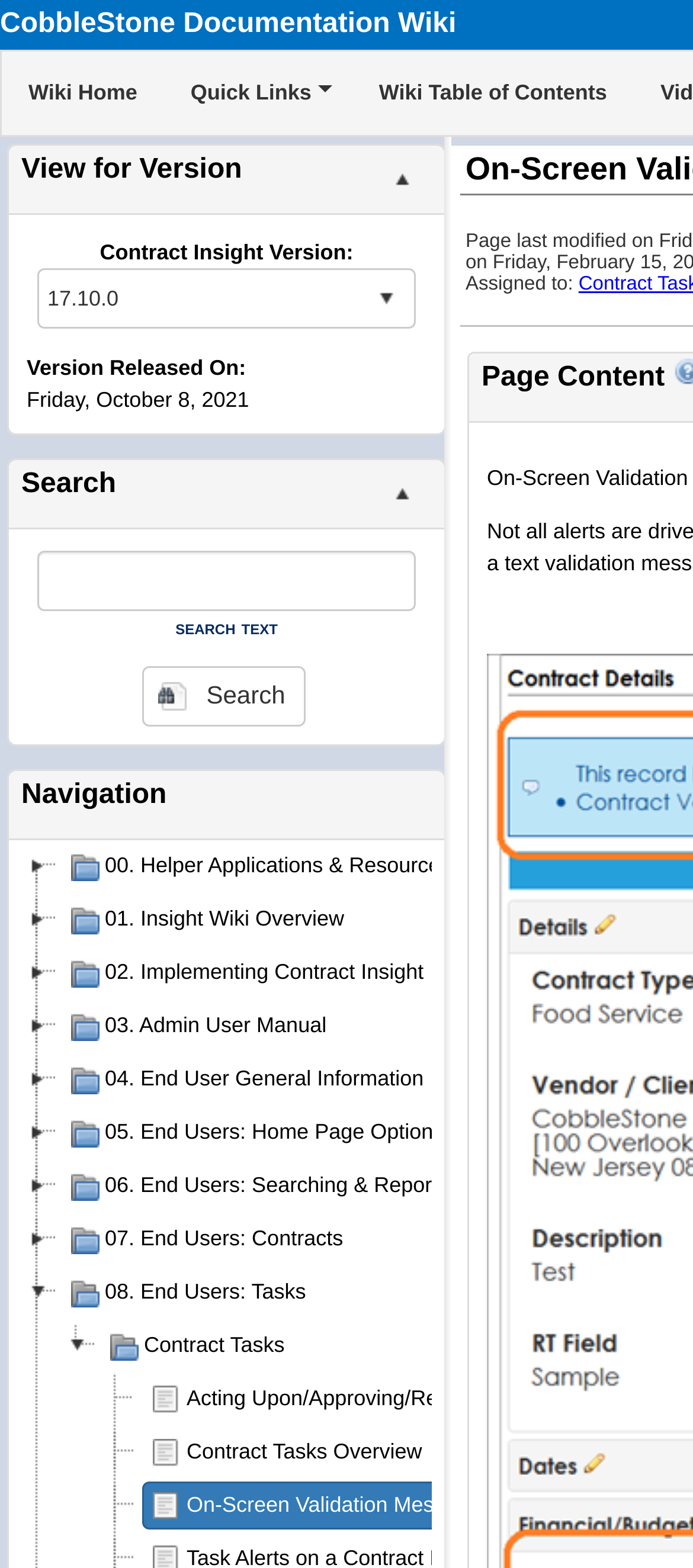Please specify the bounding box coordinates of the area that should be clicked to accomplish the following instruction: "Click on Wiki Home". The coordinates should consist of four float numbers between 0 and 1, i.e., [left, top, right, bottom].

[0.003, 0.033, 0.237, 0.086]